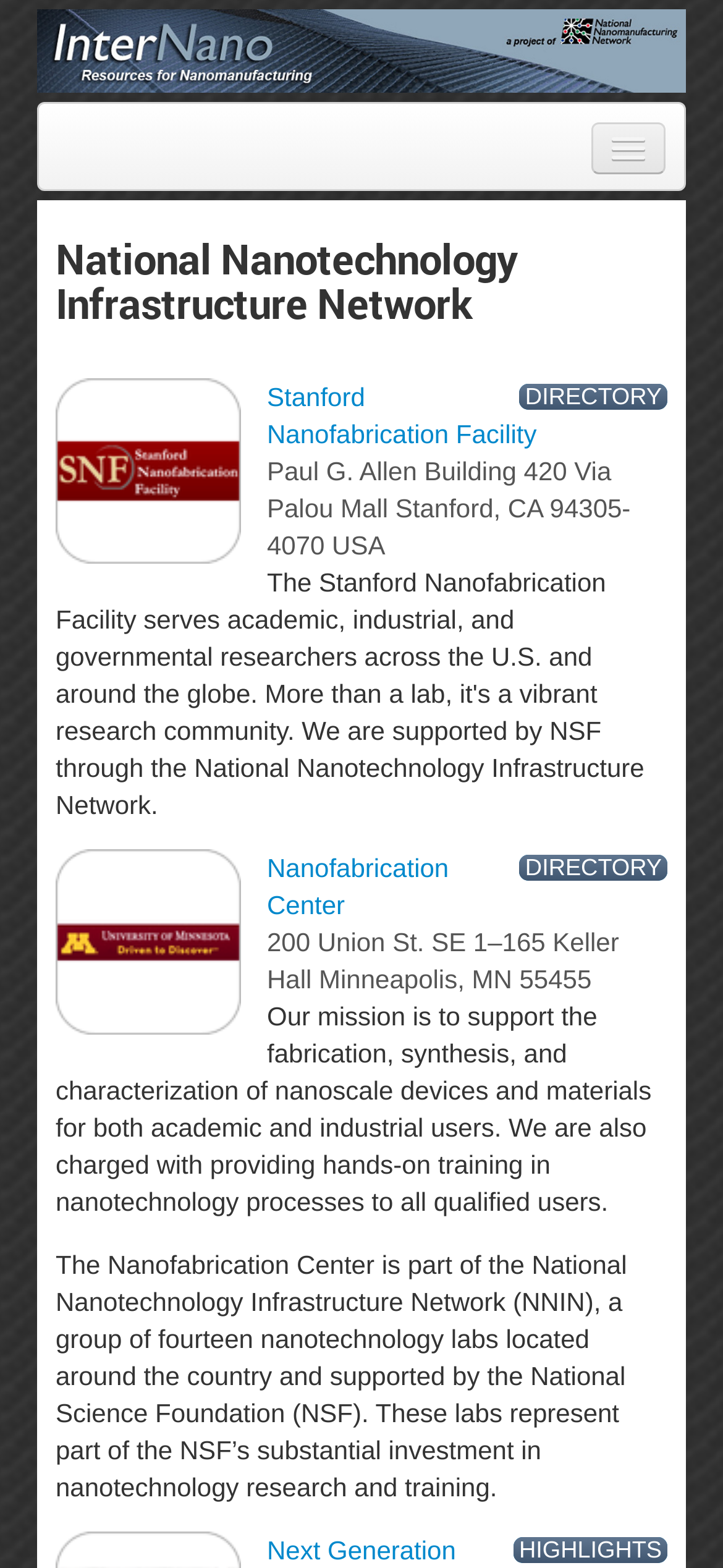Predict the bounding box of the UI element based on the description: "parent_node: Main menu". The coordinates should be four float numbers between 0 and 1, formatted as [left, top, right, bottom].

[0.818, 0.077, 0.921, 0.11]